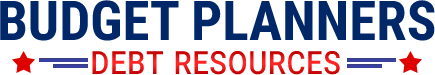What is the purpose of the star icons in the design?
Please describe in detail the information shown in the image to answer the question.

The design is framed by two star icons in red, which adds a patriotic touch and enhances the visual appeal of the logo, making it more attractive and attention-grabbing.